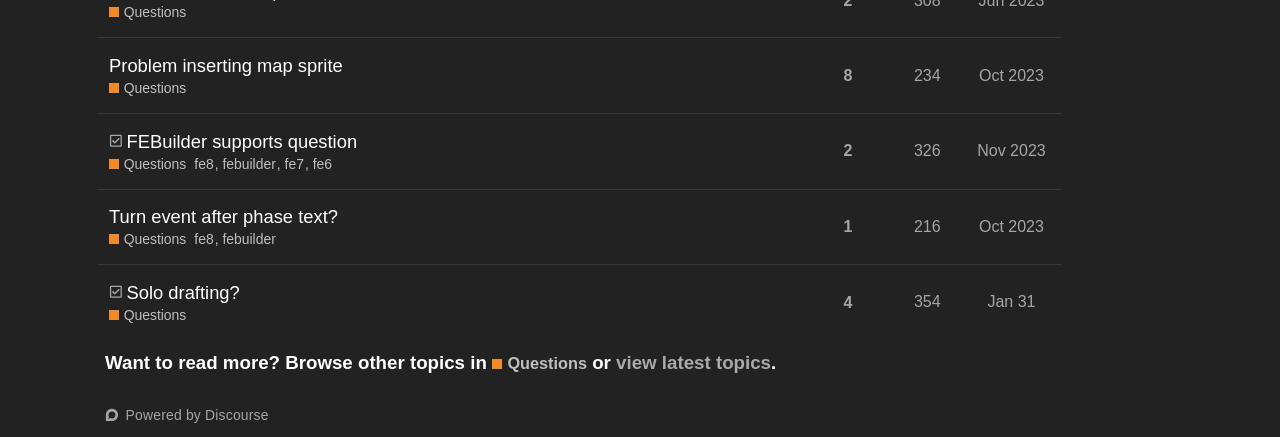Find the bounding box coordinates for the area that should be clicked to accomplish the instruction: "View latest topics".

[0.481, 0.805, 0.602, 0.853]